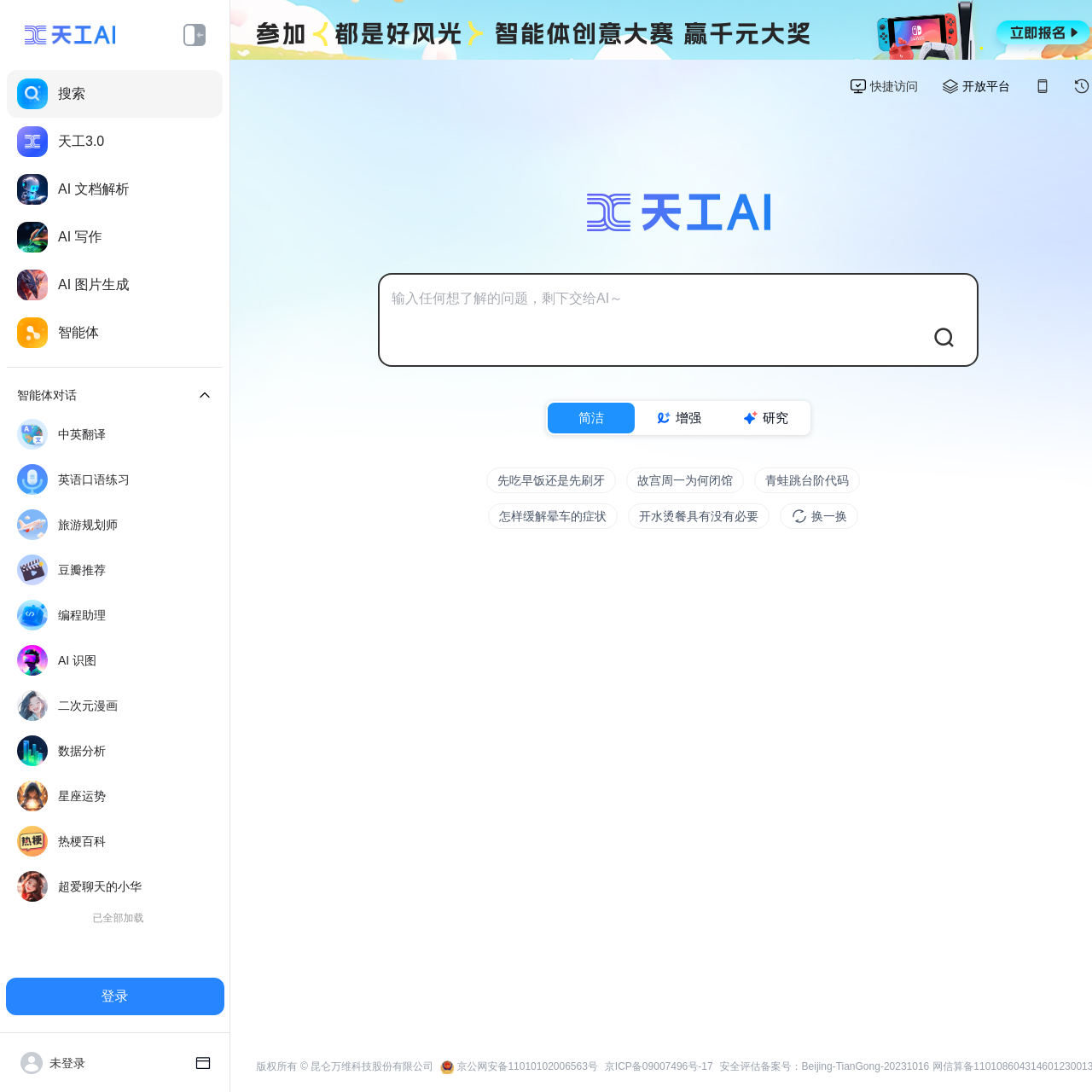What are the three modes of the AI assistant?
Please provide a comprehensive and detailed answer to the question.

The webpage shows three buttons with the text '简洁', '增强', and '研究', which are likely the three modes of the AI assistant, allowing users to switch between different levels of complexity or functionality.